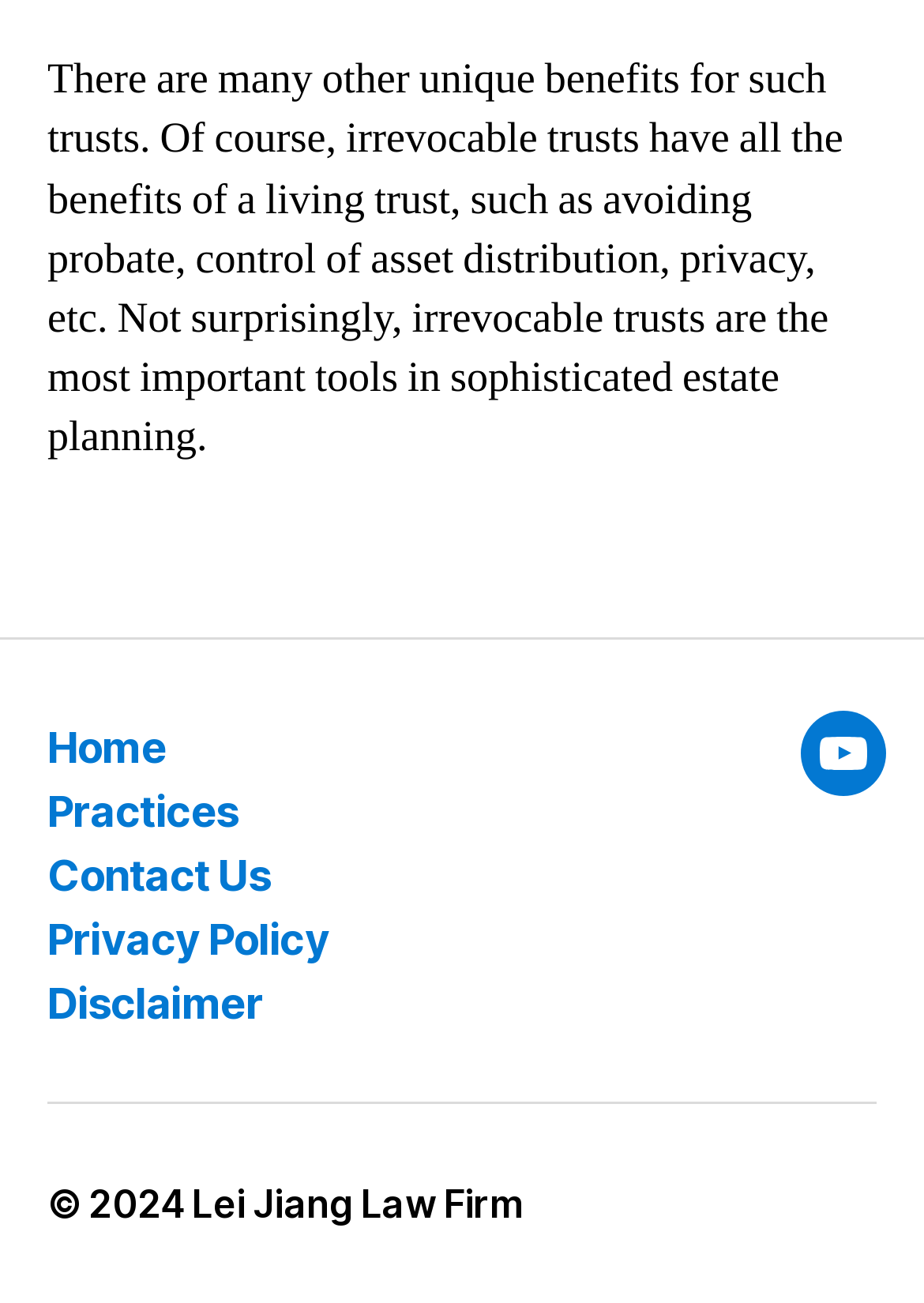Identify and provide the bounding box for the element described by: "Lei Jiang Law Firm".

[0.208, 0.906, 0.565, 0.943]